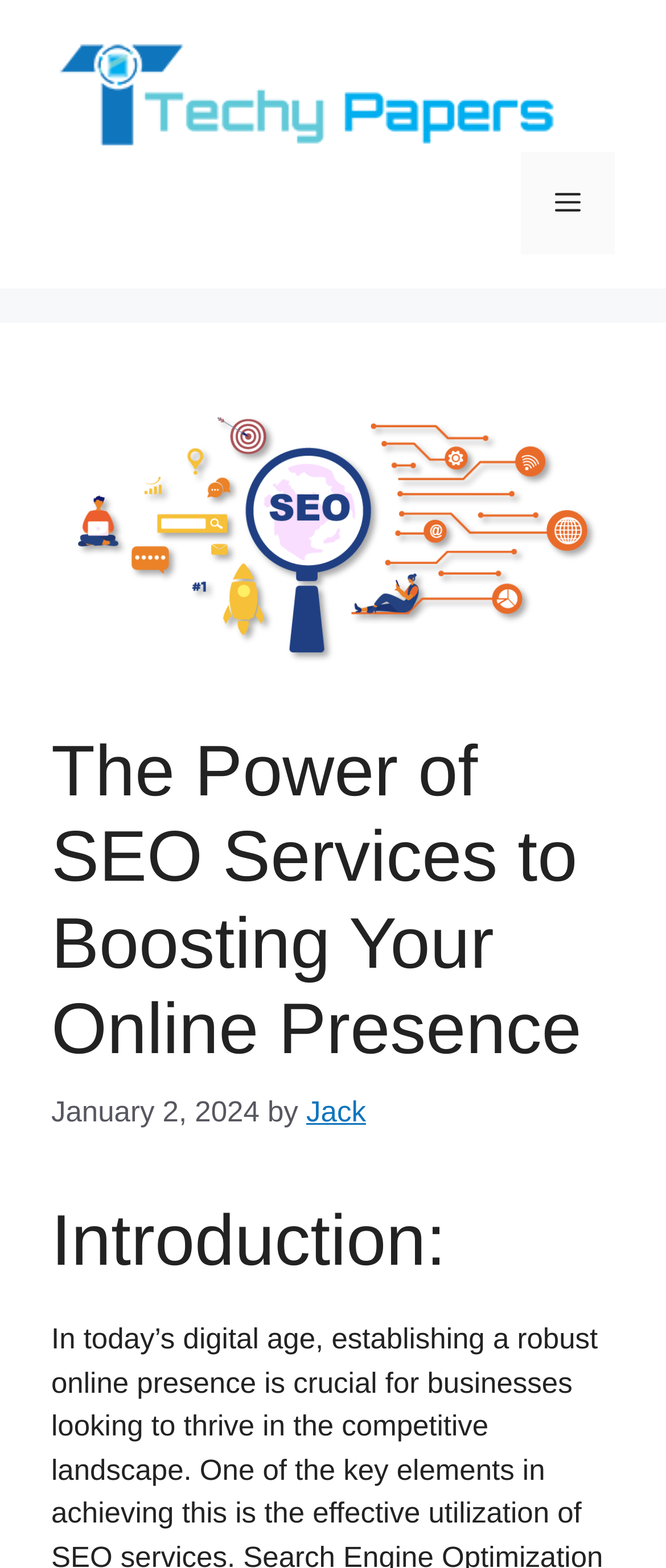Is the menu expanded? Observe the screenshot and provide a one-word or short phrase answer.

No